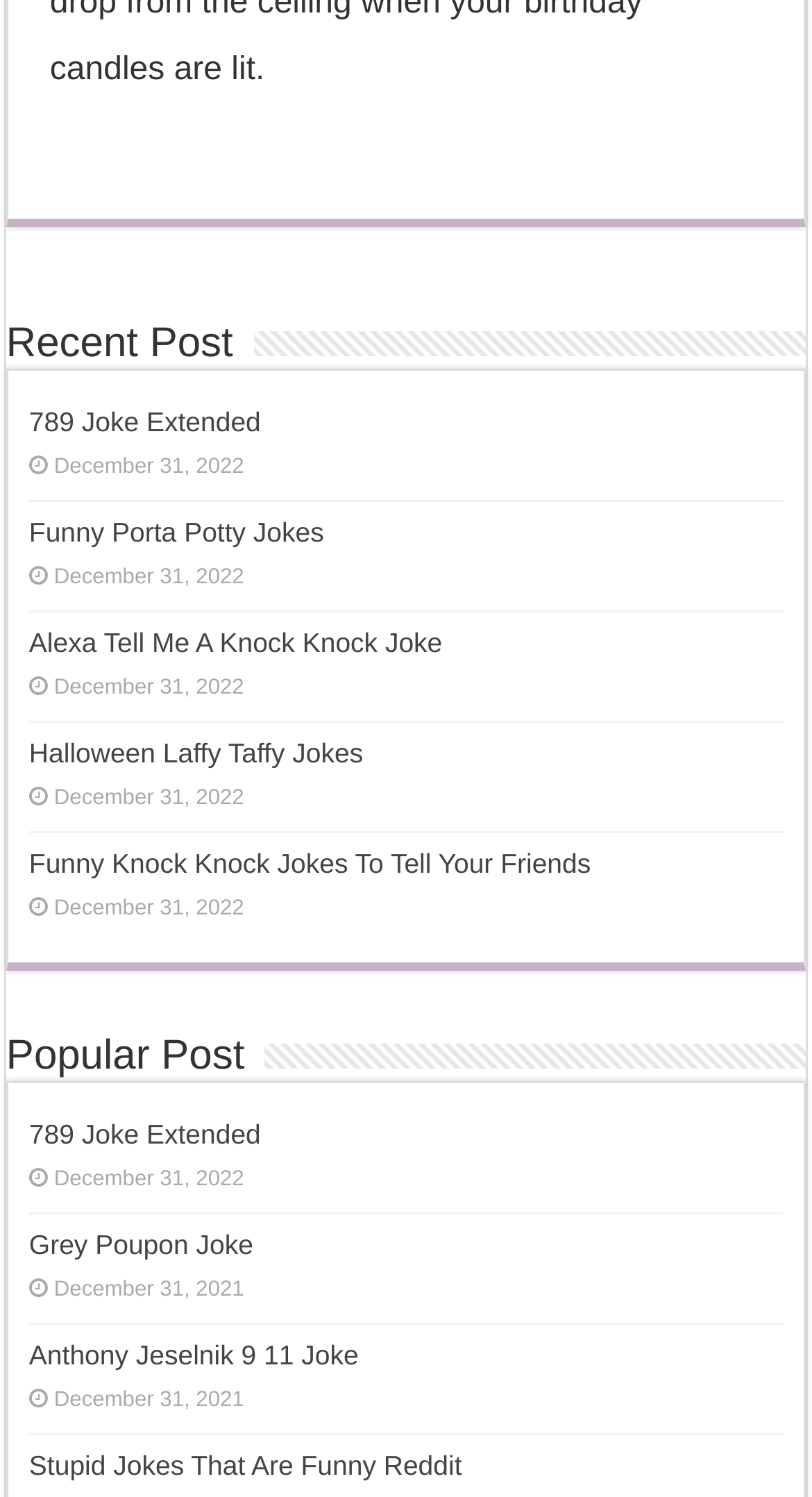Please answer the following question using a single word or phrase: 
What is the date of the '789 Joke Extended' post?

December 31, 2022